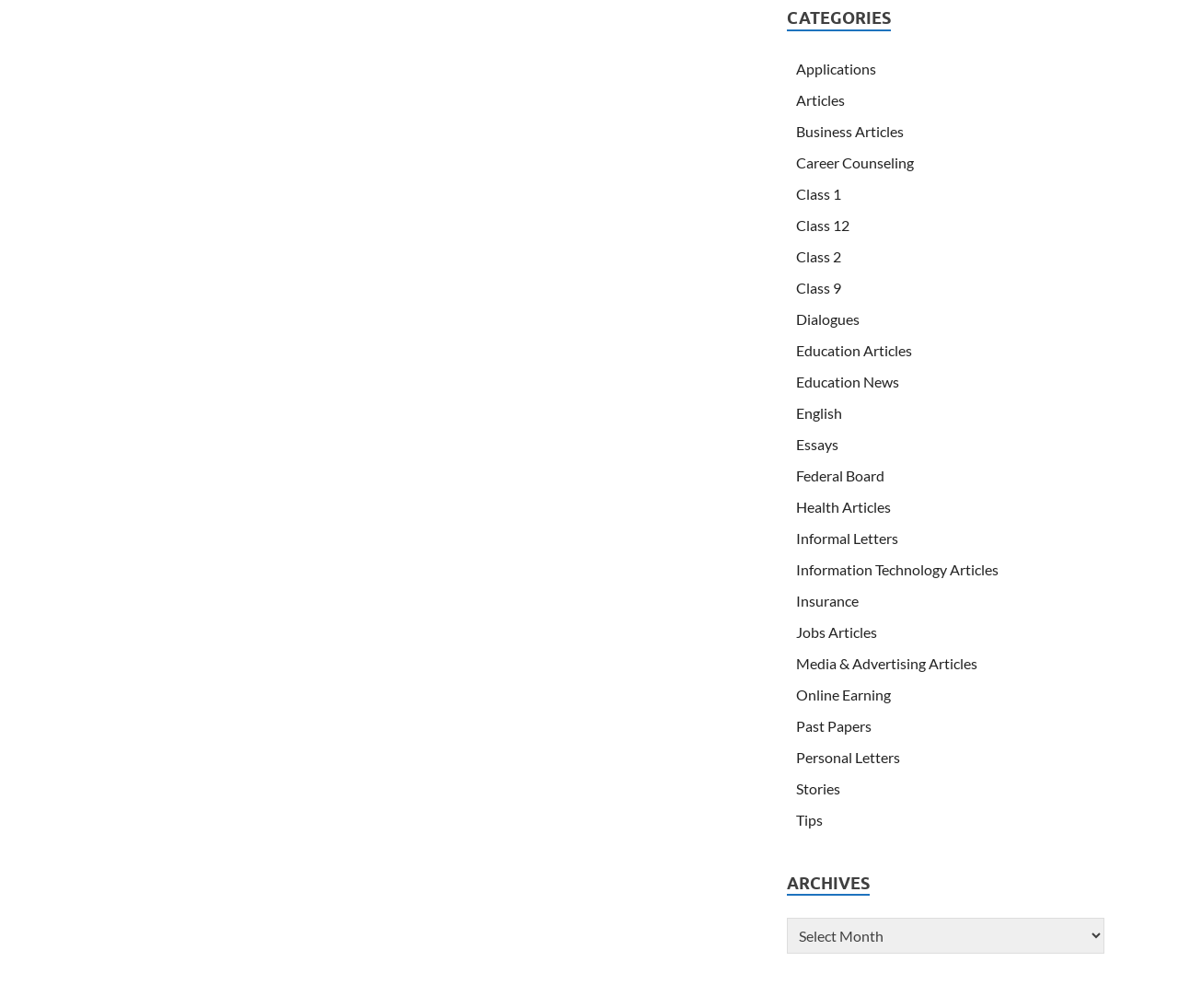Analyze the image and give a detailed response to the question:
Is there a category for 'Health'?

Yes, there is a category for 'Health' which is a link element labeled 'Health Articles' located at y1 coordinate value of 0.494.